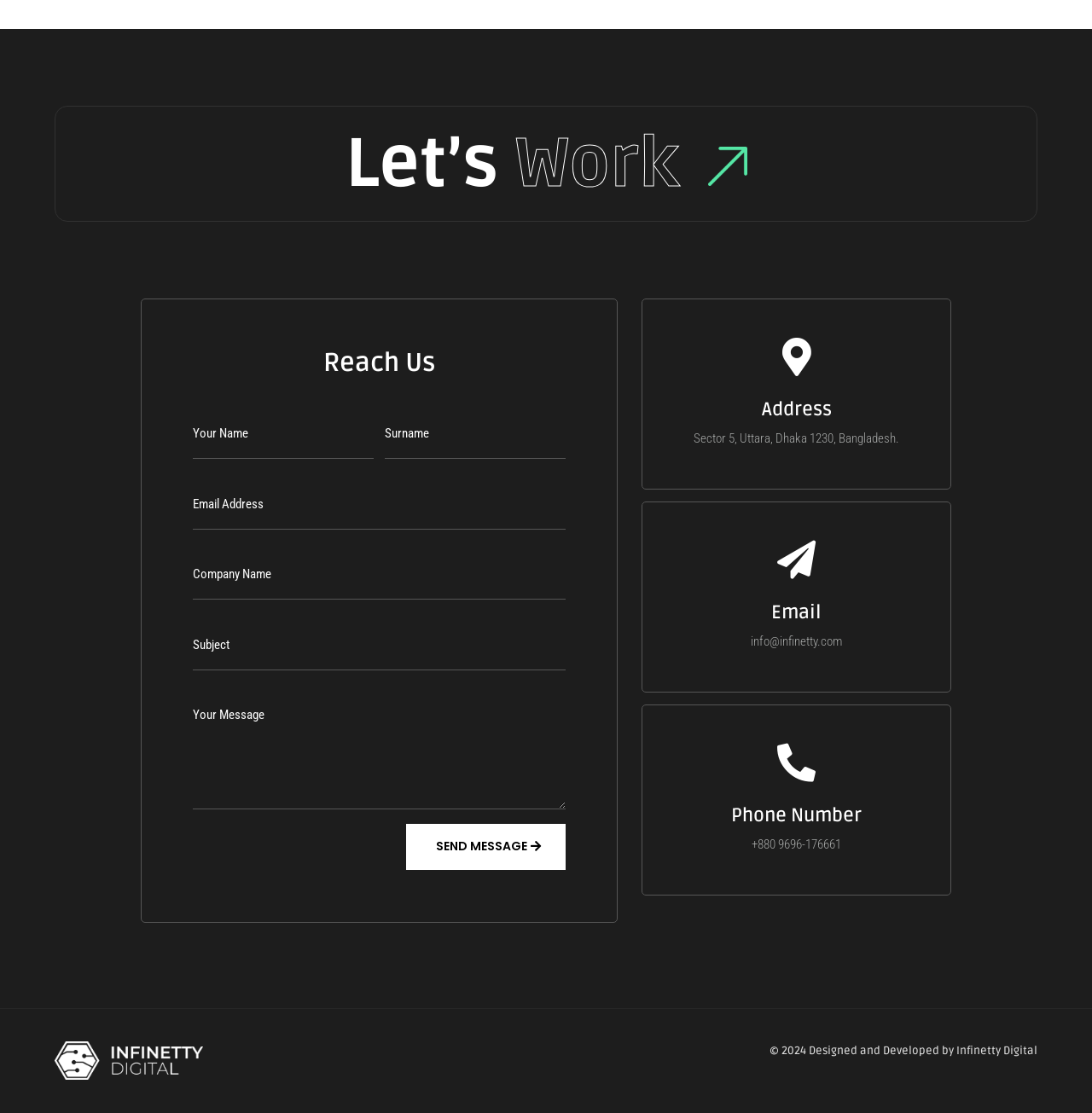What is the email address of the organization?
Respond to the question with a well-detailed and thorough answer.

The email address is explicitly stated on the webpage, under the 'Email' heading, as 'info@infinetty.com'.